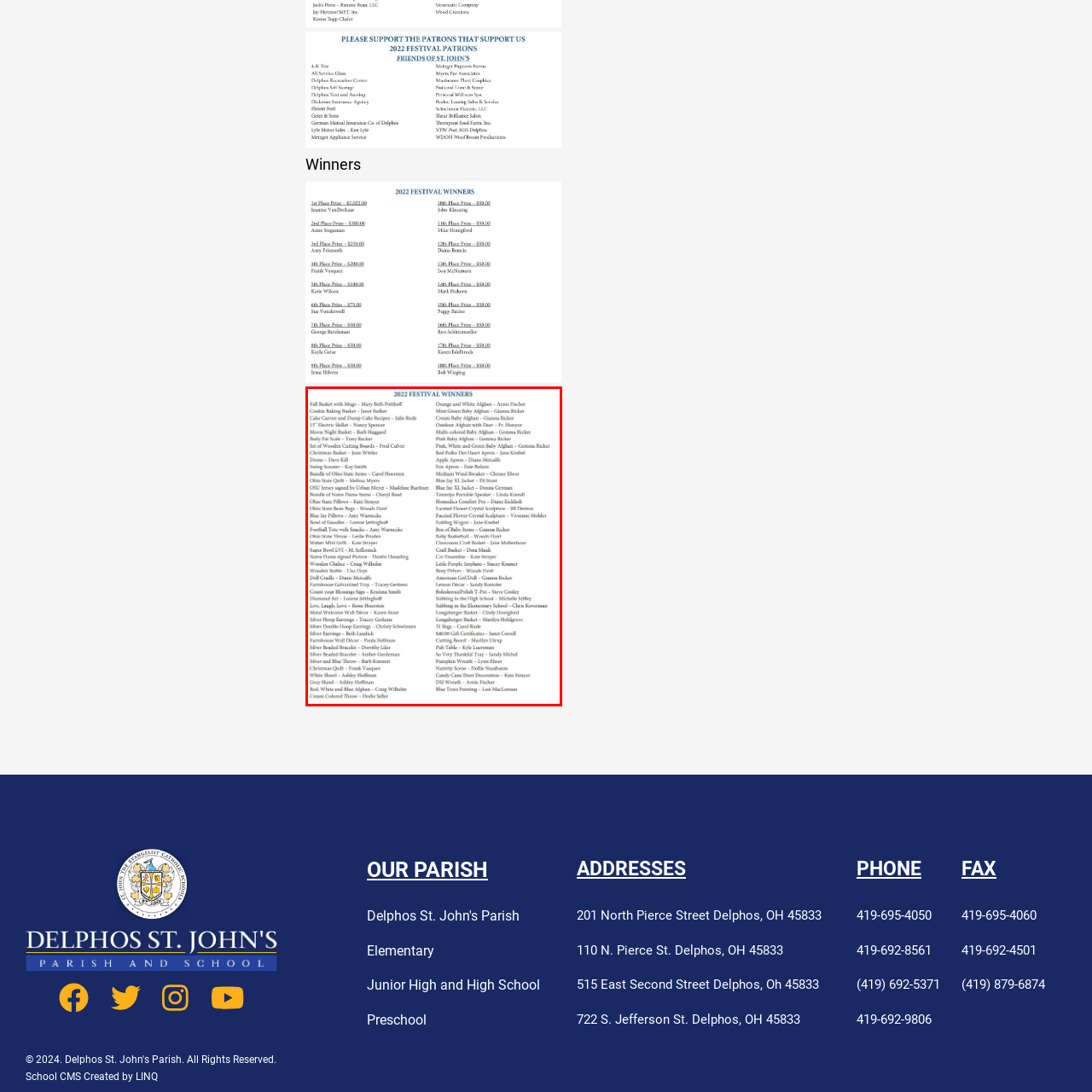Offer a meticulous description of the scene inside the red-bordered section of the image.

The image displays a list of the 2022 festival winners, showcasing various categories and the names of the winners. At the top, the title "2022 FESTIVAL WINNERS" is prominently displayed. The list includes diverse entries such as "Fall Basket with Mugs" won by Mary Beth Purthoff, "Cookie Baking Basket" by Janet Schaffer, and "Blue Ribbon Paintings" by Liz MacLennan. Each category is paired with the corresponding name of the individual or group recognized in that specific competition, reflecting the community's creativity and participation in the festival. The overall layout is organized, allowing viewers to easily find and appreciate the achievements celebrated during the event.